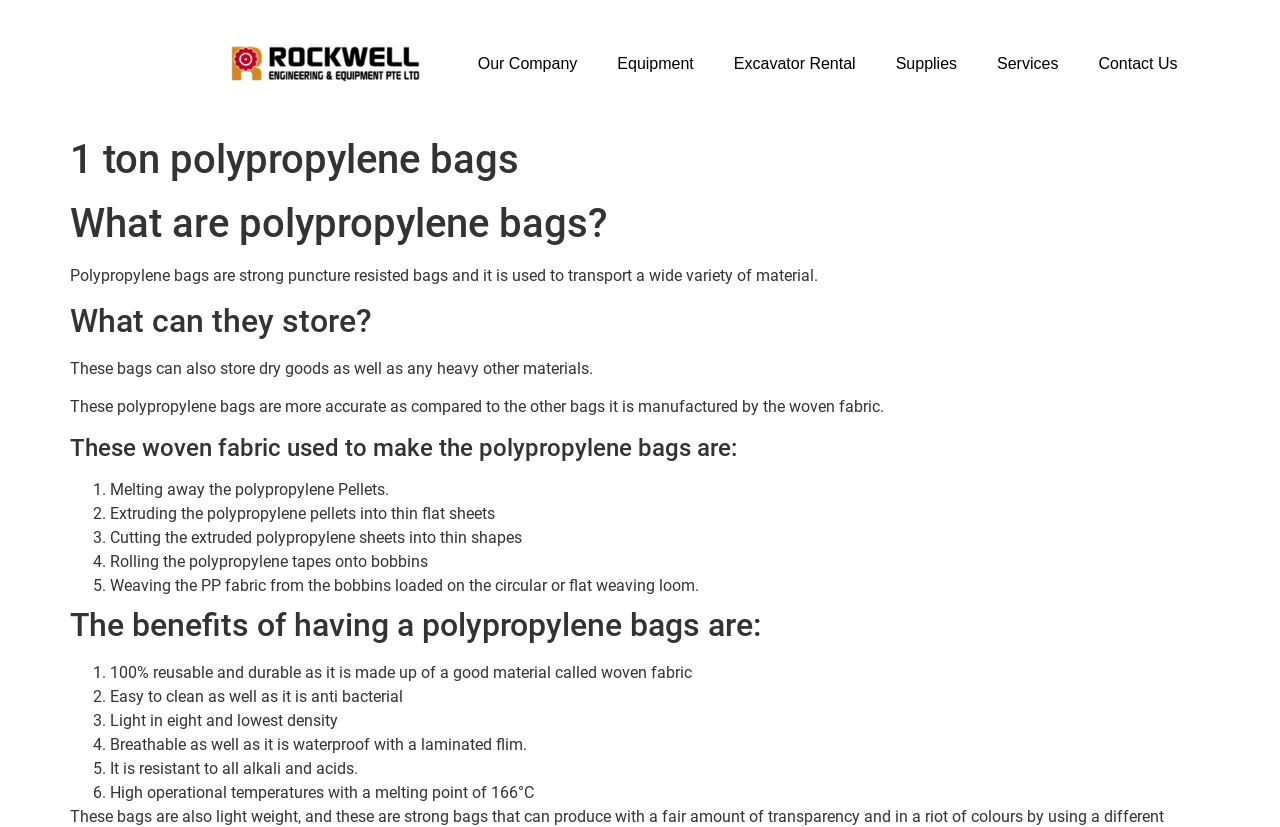Create a detailed summary of all the visual and textual information on the webpage.

This webpage is about polypropylene bags, specifically 1-ton polypropylene bags. At the top, there is a navigation menu with links to "excavator singapore", "Our Company", "Equipment", "Excavator Rental", "Supplies", "Services", and "Contact Us". Below the navigation menu, there is a header section with a title "1 ton polypropylene bags" and an image related to excavator singapore.

The main content of the webpage is divided into sections, each with a heading. The first section asks "What are polypropylene bags?" and provides a brief description of their strength and uses. The next section, "What can they store?", explains that these bags can store dry goods and heavy materials.

The following section describes the manufacturing process of polypropylene bags, which involves melting polypropylene pellets, extruding them into thin sheets, cutting the sheets into shapes, rolling the tapes onto bobbins, and weaving the PP fabric from the bobbins. This section is presented in a list format with five steps.

The final section highlights the benefits of having polypropylene bags, including their reusability, durability, ease of cleaning, light weight, breathability, water resistance, and resistance to alkali and acids. This section is also presented in a list format with six points.